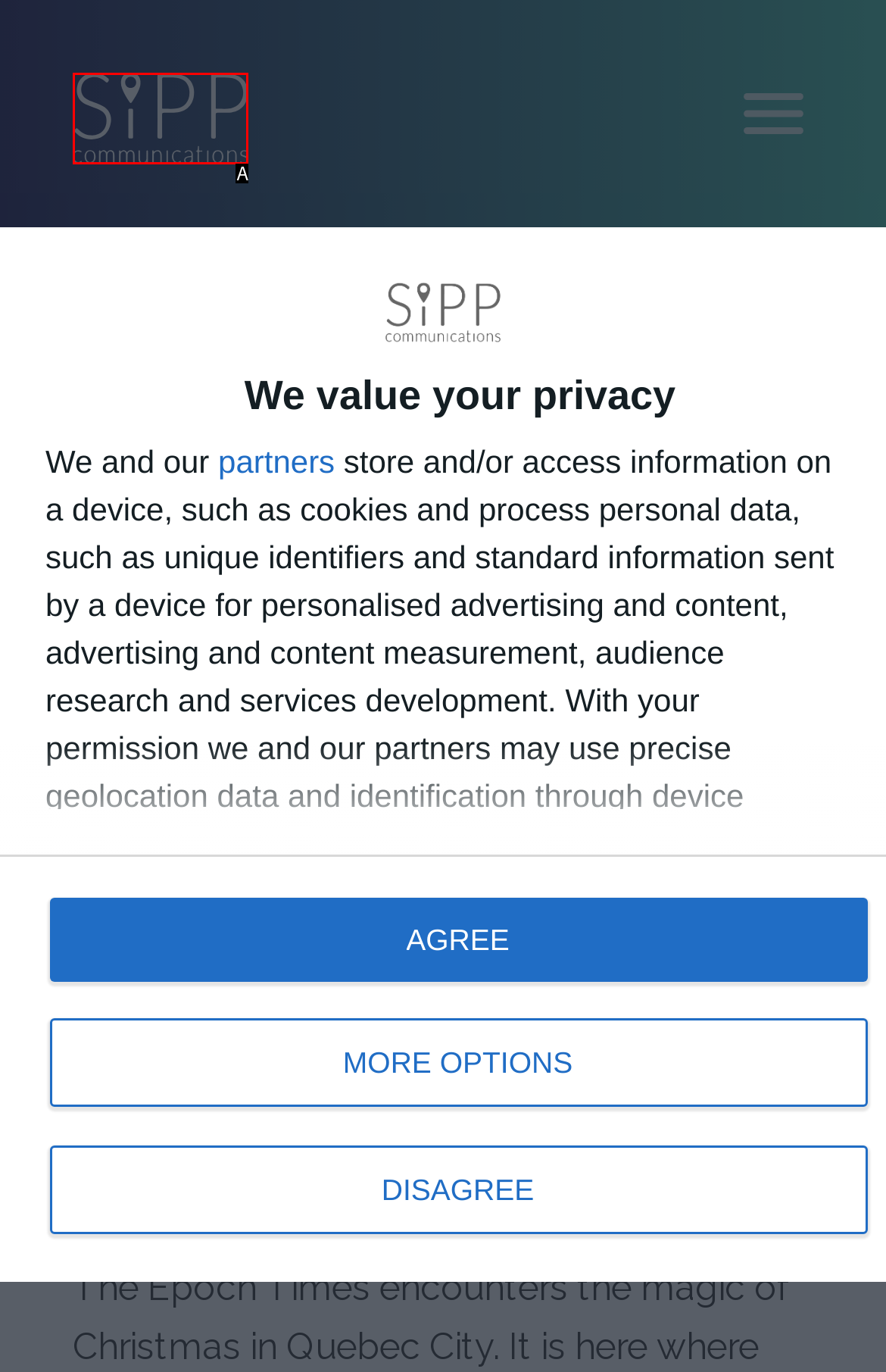Match the description: .st0{fill:#fff} SiPP Communications to the correct HTML element. Provide the letter of your choice from the given options.

A